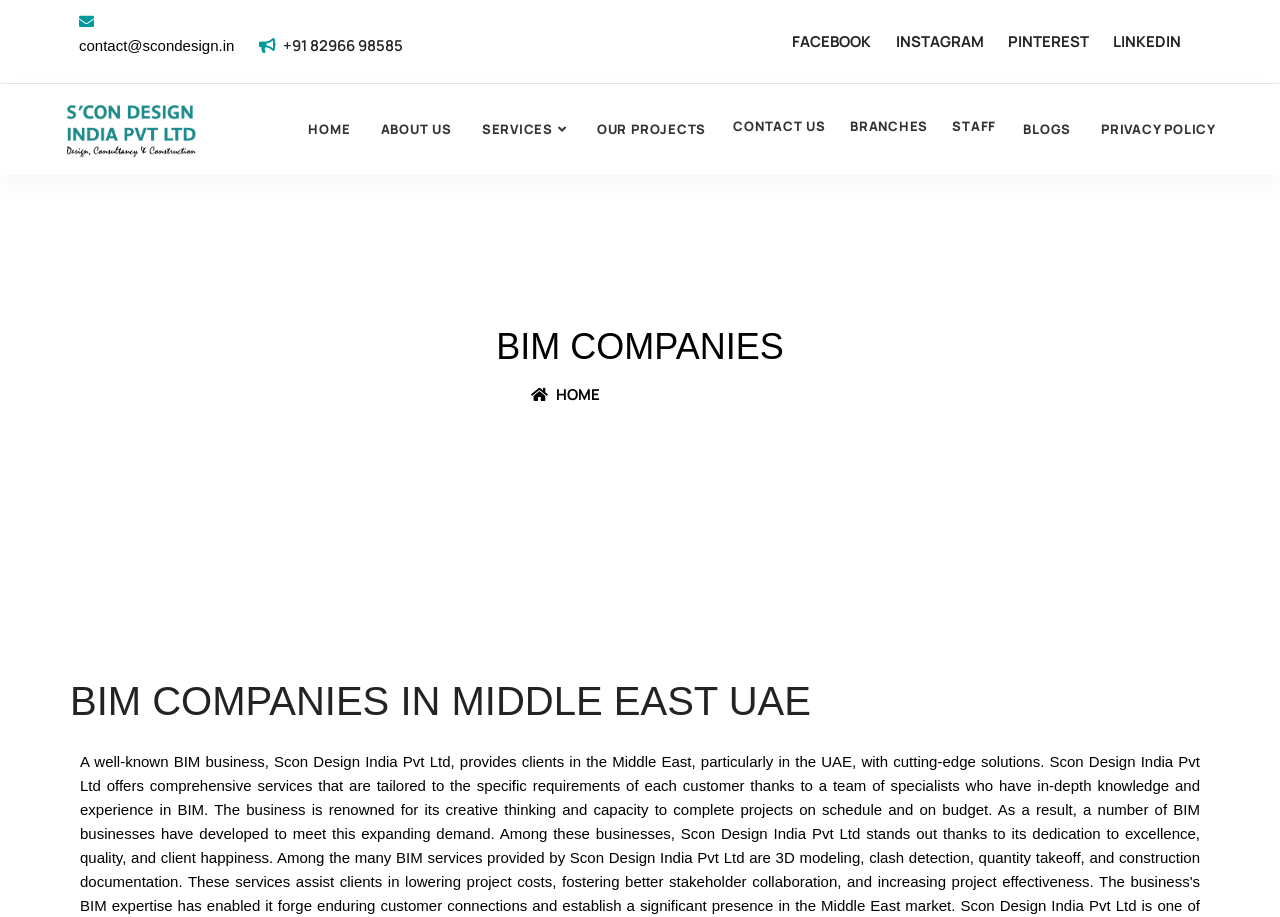Specify the bounding box coordinates of the element's region that should be clicked to achieve the following instruction: "call the company". The bounding box coordinates consist of four float numbers between 0 and 1, in the format [left, top, right, bottom].

[0.221, 0.038, 0.314, 0.061]